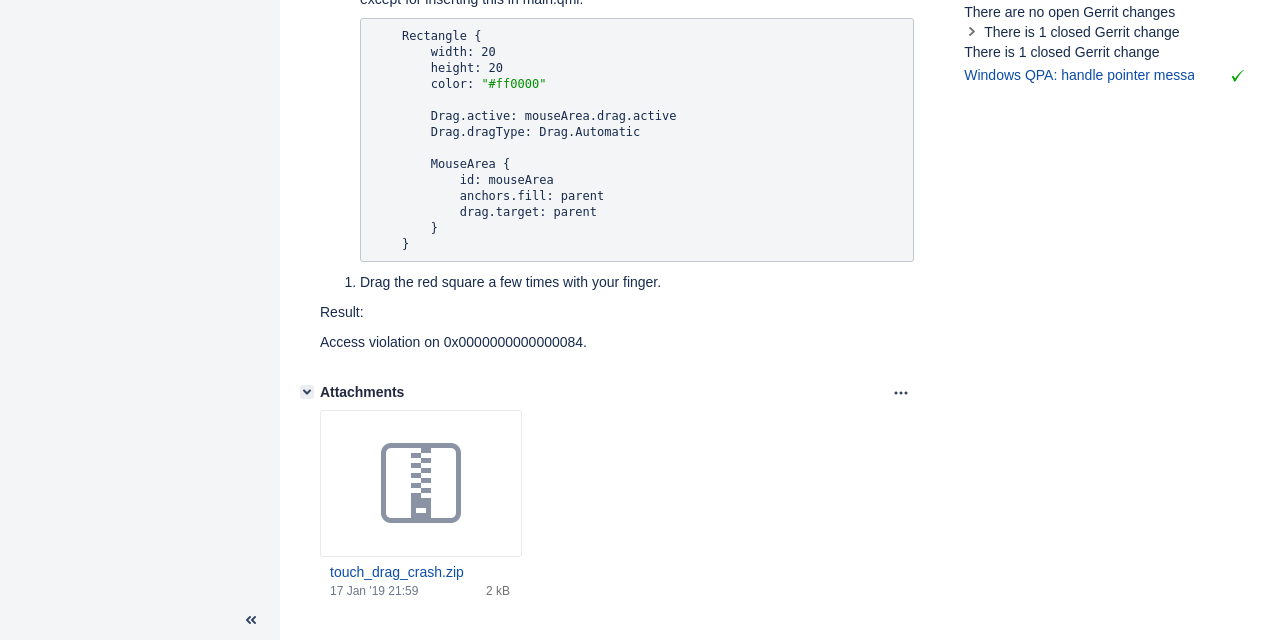Using the element description: "aria-label="Collapse sidebar ( [ )"", determine the bounding box coordinates for the specified UI element. The coordinates should be four float numbers between 0 and 1, [left, top, right, bottom].

[0.181, 0.945, 0.211, 0.992]